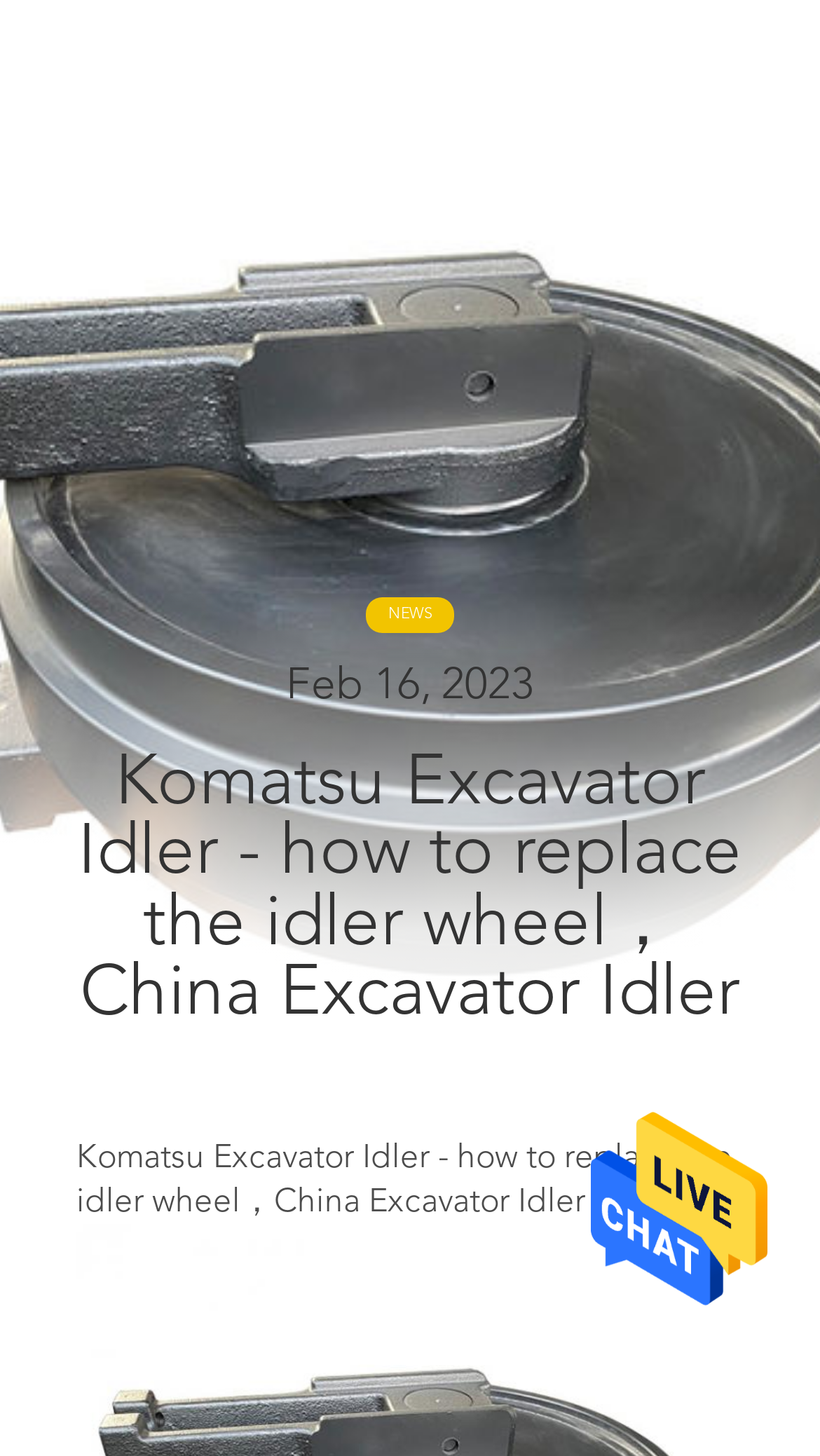What is the topic of the news article?
Provide an in-depth answer to the question, covering all aspects.

The news article is about Komatsu Excavator Idler, as indicated by the heading 'Komatsu Excavator Idler - how to replace the idler wheel，China Excavator Idler' and the static text 'NEWS' above it.